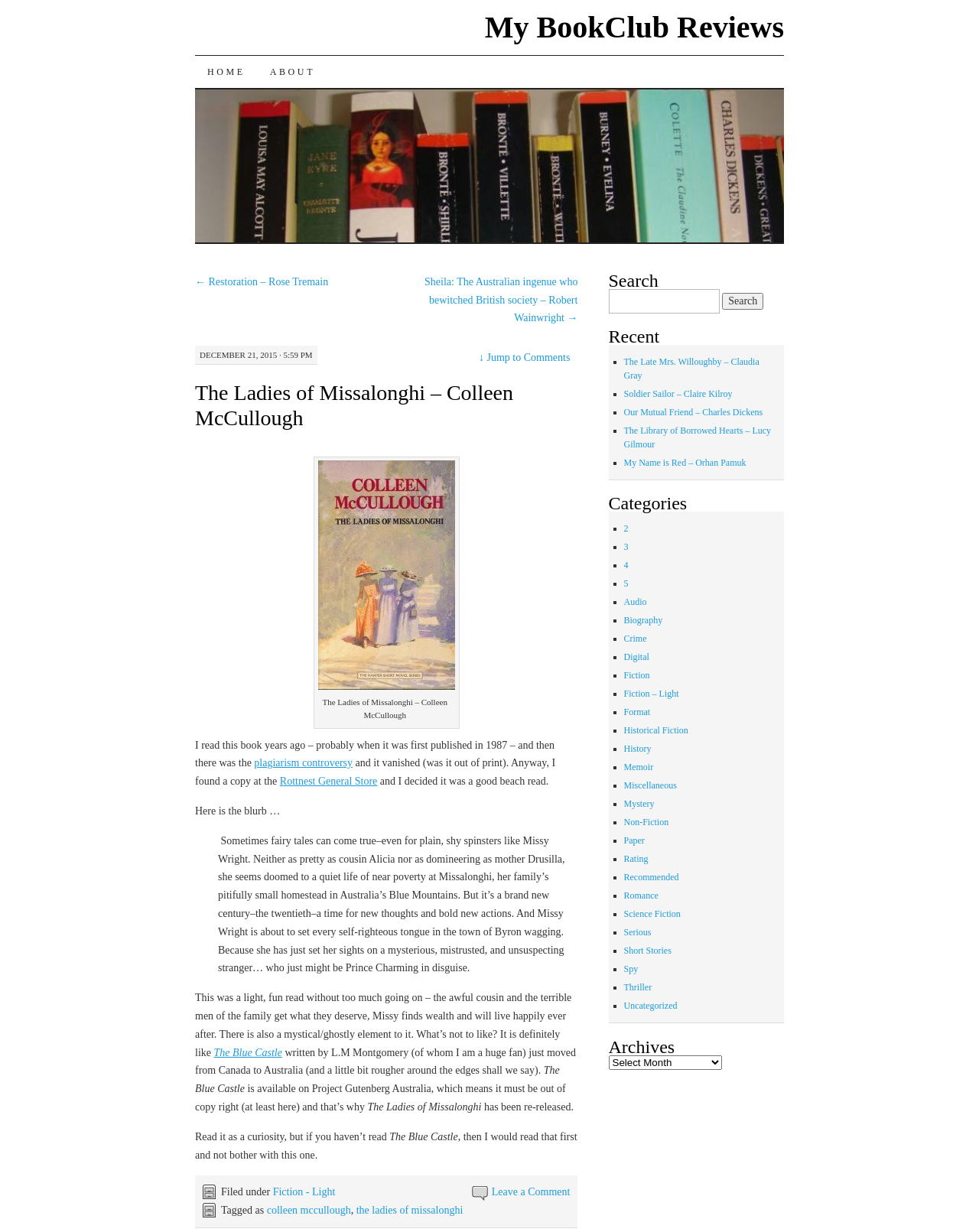Use a single word or phrase to respond to the question:
What is the title of the book being reviewed?

The Ladies of Missalonghi